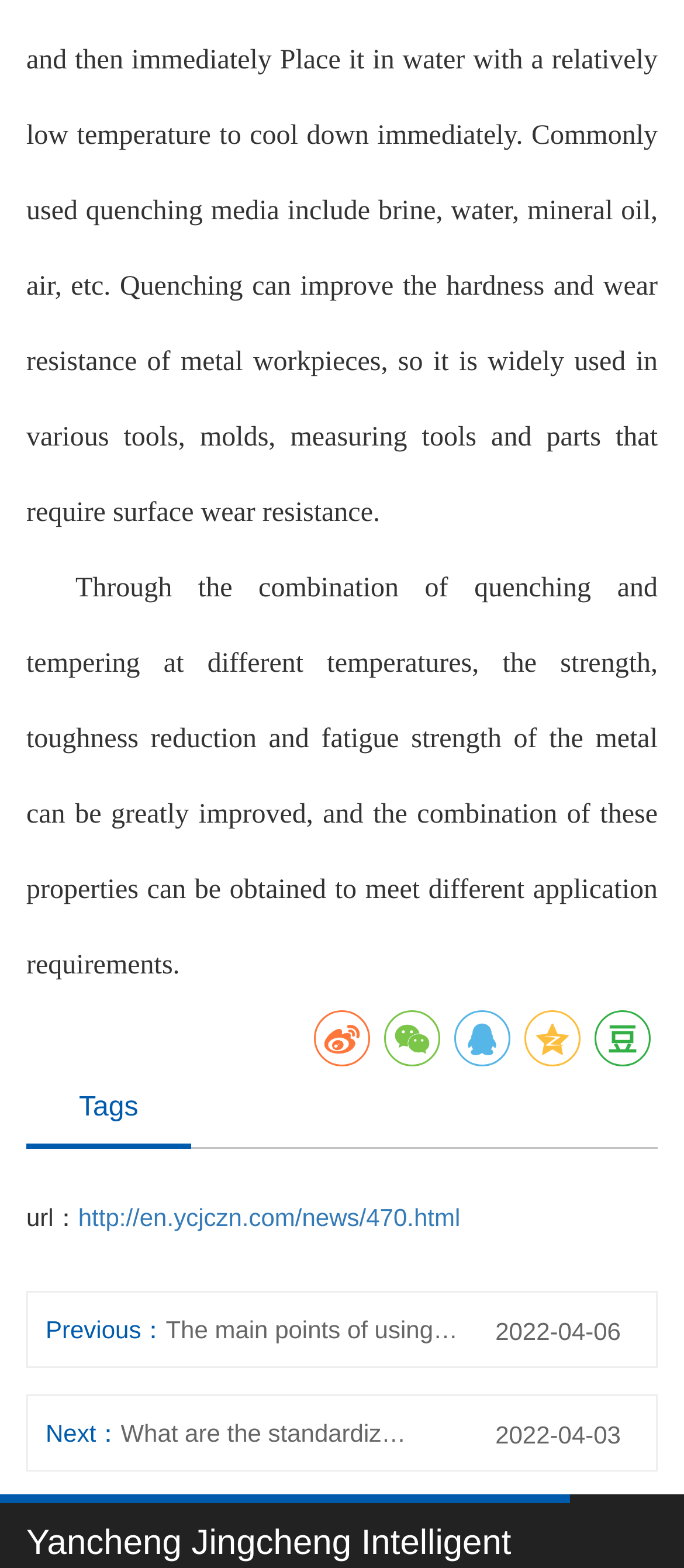What is the URL of the related article?
Could you please answer the question thoroughly and with as much detail as possible?

The URL of the related article can be found in the static text 'url：' followed by the link 'http://en.ycjczn.com/news/470.html'.